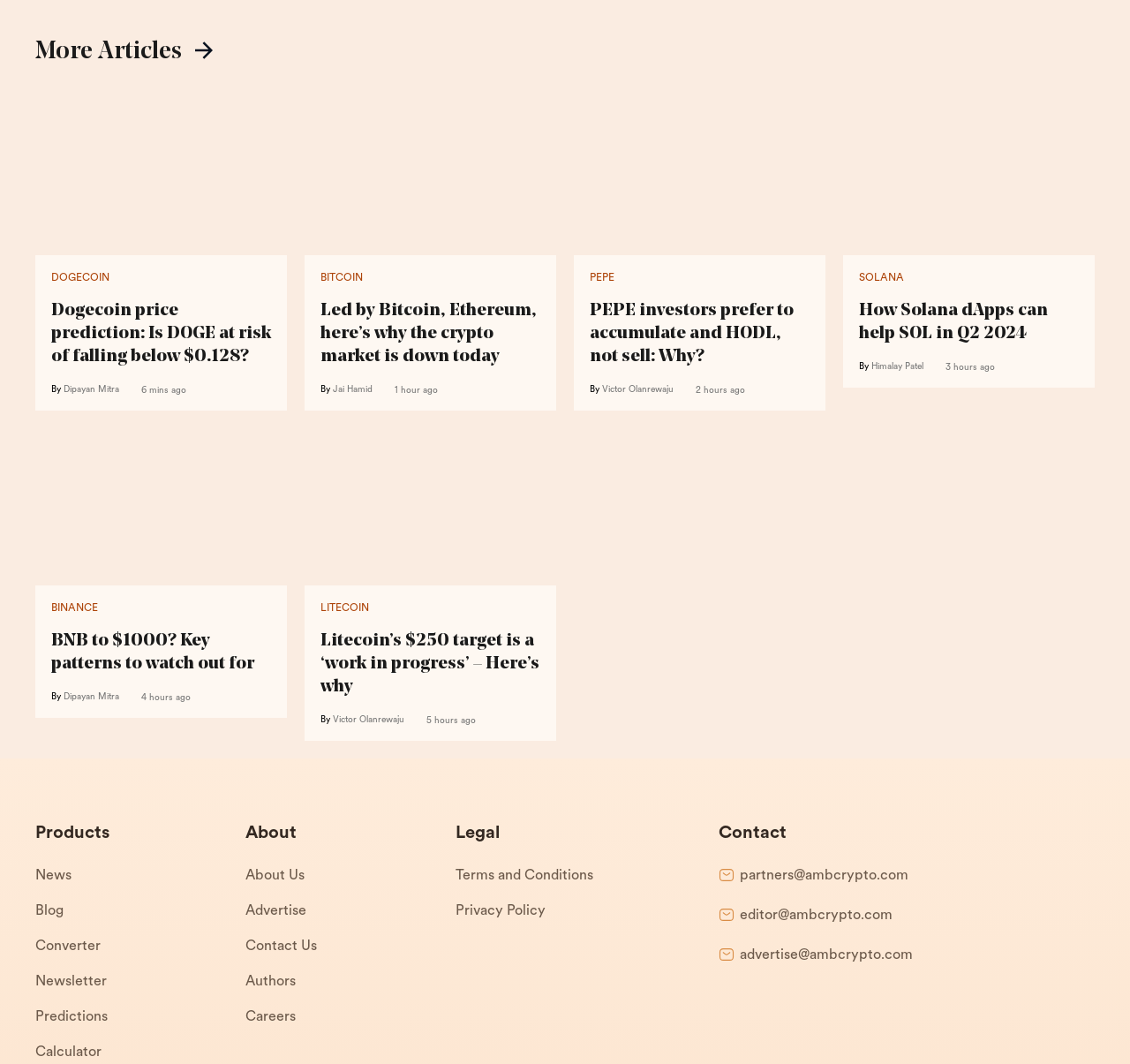Determine the bounding box coordinates of the section I need to click to execute the following instruction: "Learn about Solana dApps". Provide the coordinates as four float numbers between 0 and 1, i.e., [left, top, right, bottom].

[0.76, 0.282, 0.955, 0.325]